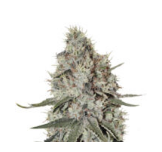What is the ideal use of this strain?
Look at the image and respond with a one-word or short-phrase answer.

Robust yields and intense effects